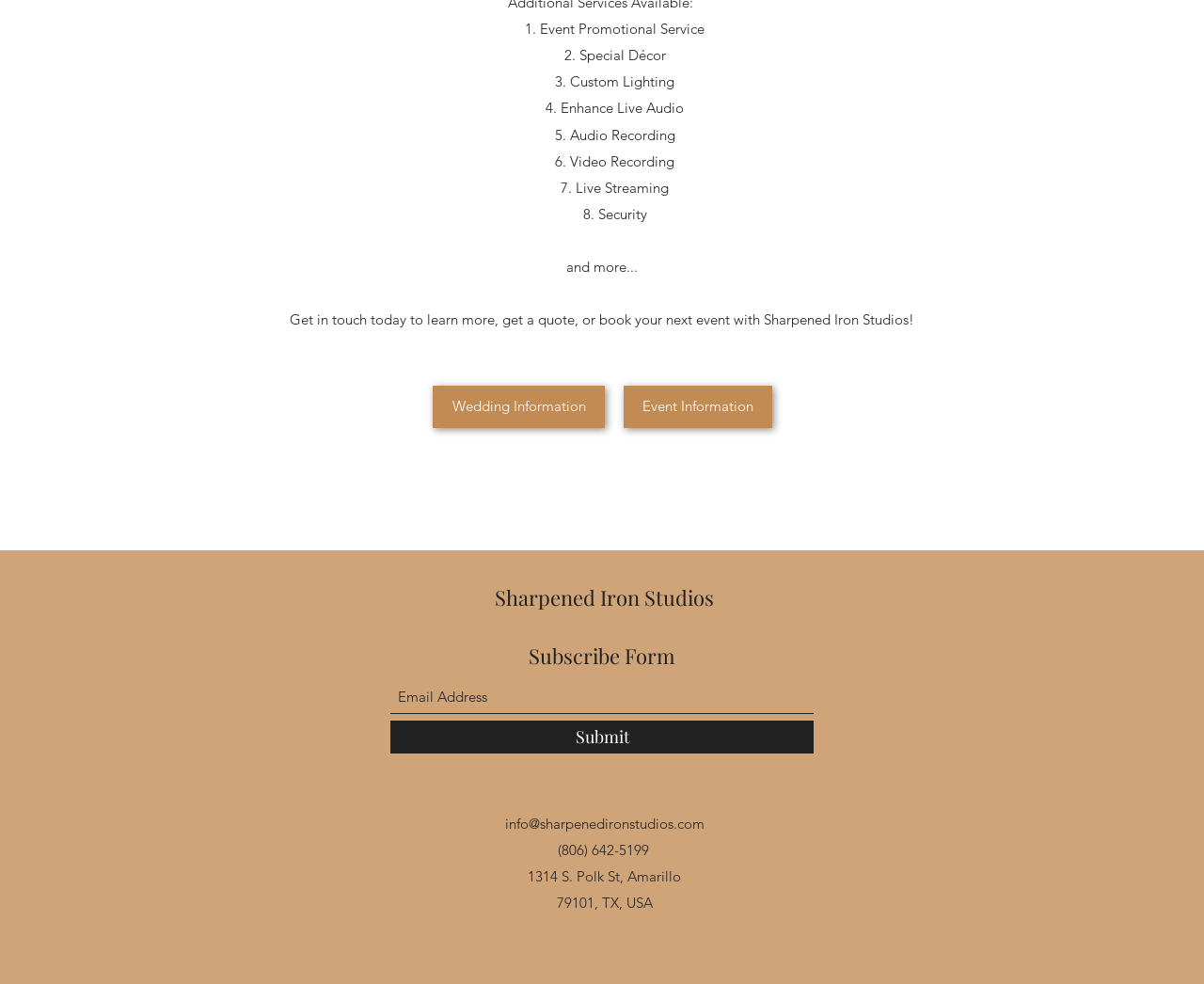Pinpoint the bounding box coordinates of the clickable area necessary to execute the following instruction: "Click on 'Event Information'". The coordinates should be given as four float numbers between 0 and 1, namely [left, top, right, bottom].

[0.518, 0.392, 0.641, 0.435]